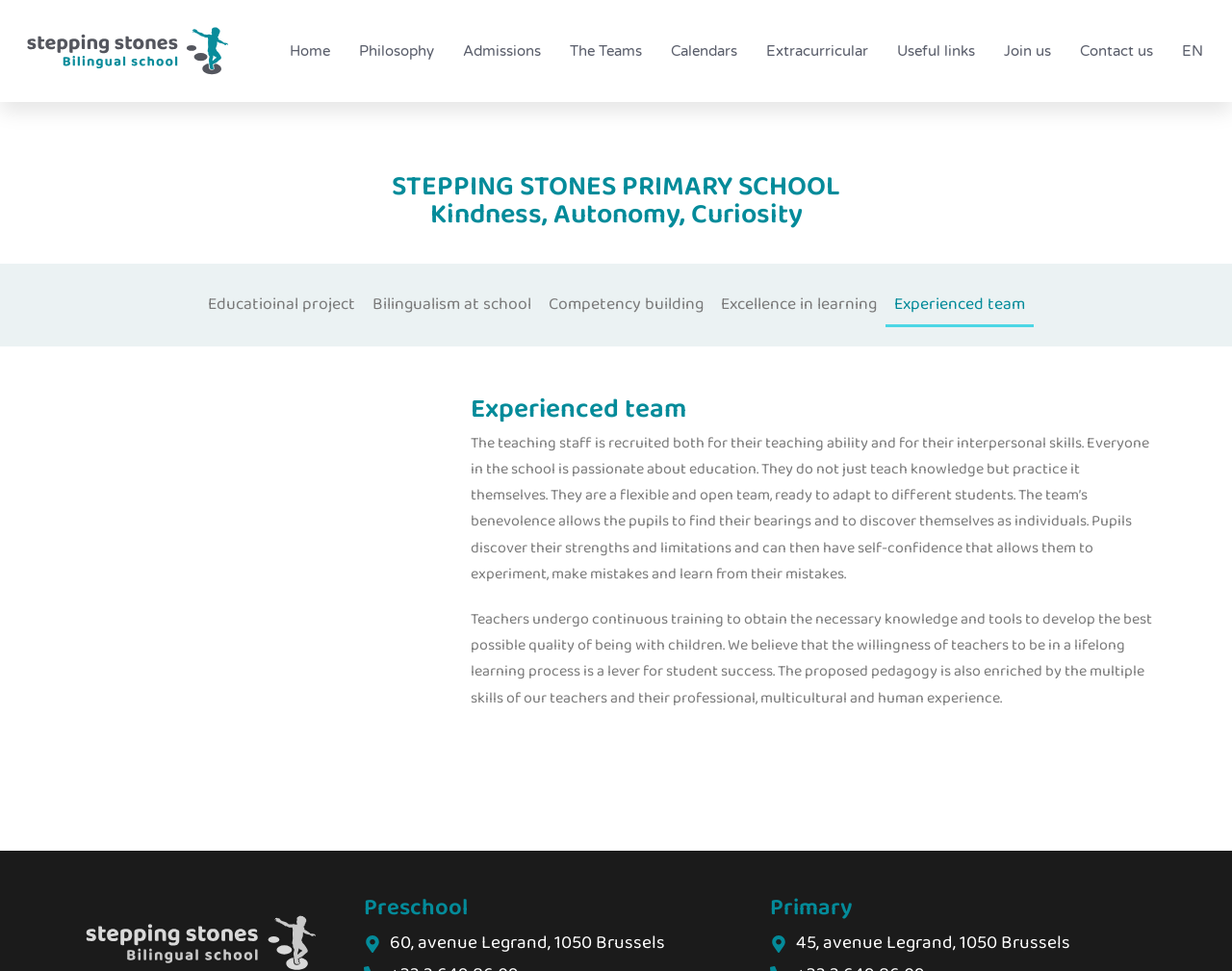Describe all significant elements and features of the webpage.

The webpage is about Stepping Stones Primary School, with a focus on its experienced team. At the top, there is a navigation menu with 10 links, including "Home", "Philosophy", "Admissions", and "Contact us", among others. Below the navigation menu, the school's name "STEPPING STONES PRIMARY SCHOOL" is prominently displayed, followed by its motto "Kindness, Autonomy, Curiosity".

On the left side of the page, there are 5 links related to the school's educational project, including "Educatioinal project", "Bilingualism at school", and "Excellence in learning". To the right of these links, there is a heading "Experienced team" followed by a paragraph of text that describes the school's teaching staff, highlighting their teaching ability, interpersonal skills, and passion for education. The text also explains how the teachers' continuous training and lifelong learning process contribute to student success.

Below this text, there are two more paragraphs that provide further information about the teachers' skills and experience. At the bottom of the page, there are two sections, one for "Preschool" and one for "Primary", each with a heading and an address in Brussels.